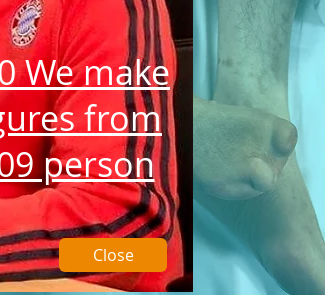What is displayed on the right side of the image? Examine the screenshot and reply using just one word or a brief phrase.

A close-up of a foot